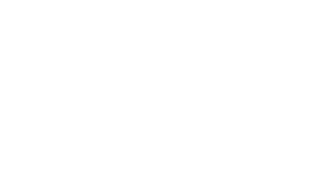What is the purpose of the image?
Kindly offer a comprehensive and detailed response to the question.

The image serves as a visual anchor for readers interested in understanding the regulatory landscape and contemporary practices in clinical settings, especially within the context of Türkiye's growing influence in the healthcare research sector, providing a visual representation of the publication's topic.